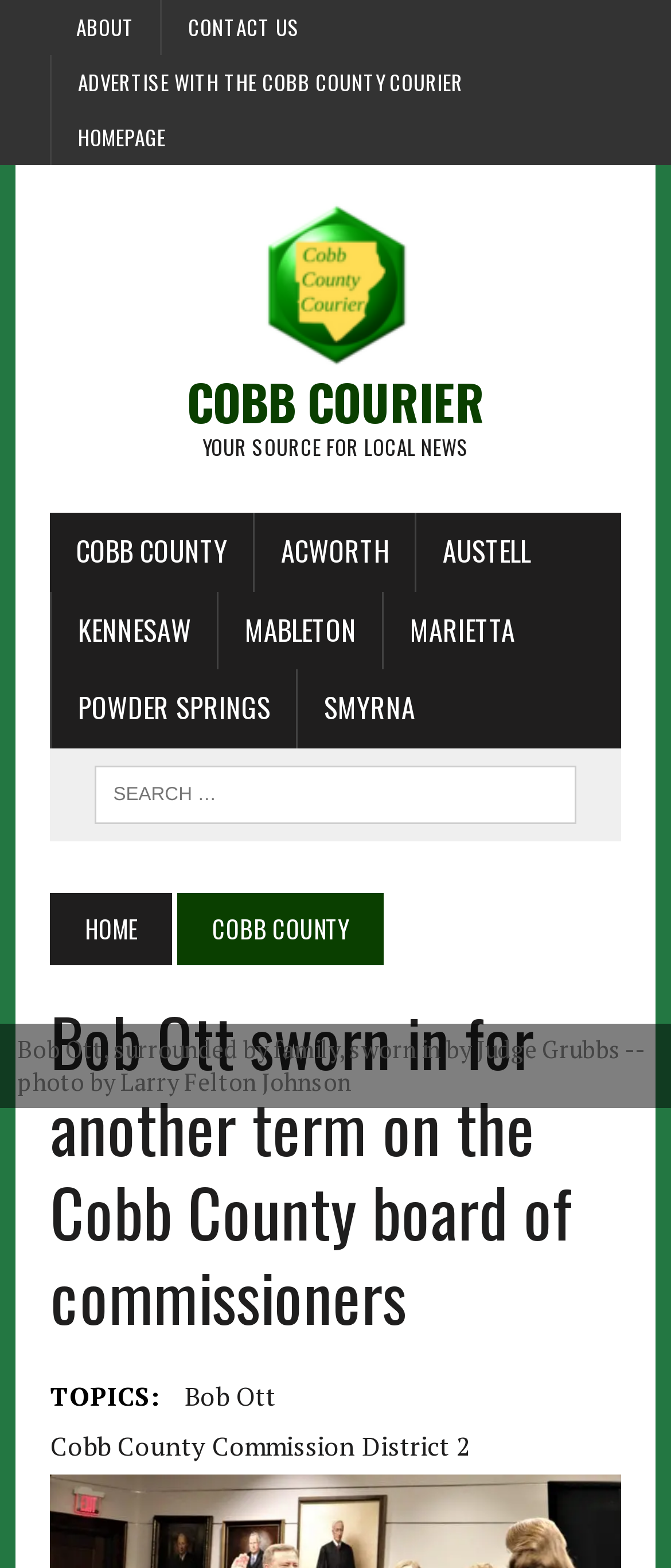Articulate a complete and detailed caption of the webpage elements.

The webpage is about the Cobb County Courier, a local news source. At the top, there are several links to different sections of the website, including "ABOUT", "CONTACT US", "ADVERTISE WITH THE COBB COUNTY COURIER", and "HOMEPAGE". Next to these links, there is a logo of the Cobb County Courier, accompanied by the headings "COBB COURIER" and "YOUR SOURCE FOR LOCAL NEWS".

Below the logo, there are links to different locations in Cobb County, including "COBB COUNTY", "ACWORTH", "AUSTELL", "KENNESAW", "MABLETON", "MARIETTA", "POWDER SPRINGS", and "SMYRNA". 

On the right side of the page, there is a search bar. Below the search bar, there are two links, "HOME" and "COBB COUNTY". The "COBB COUNTY" link is followed by a header section that contains the title of the article, "Bob Ott sworn in for another term on the Cobb County board of commissioners". 

Under the title, there is a section with the topic "TOPICS:" and links to related topics, including "Bob Ott" and "Cobb County Commission District 2". Below this section, there is a captioned image of Bob Ott being sworn in by Judge Grubbs, surrounded by his family. The caption reads "Bob Ott, surrounded by family, sworn in by Judge Grubbs -- photo by Larry Felton Johnson".